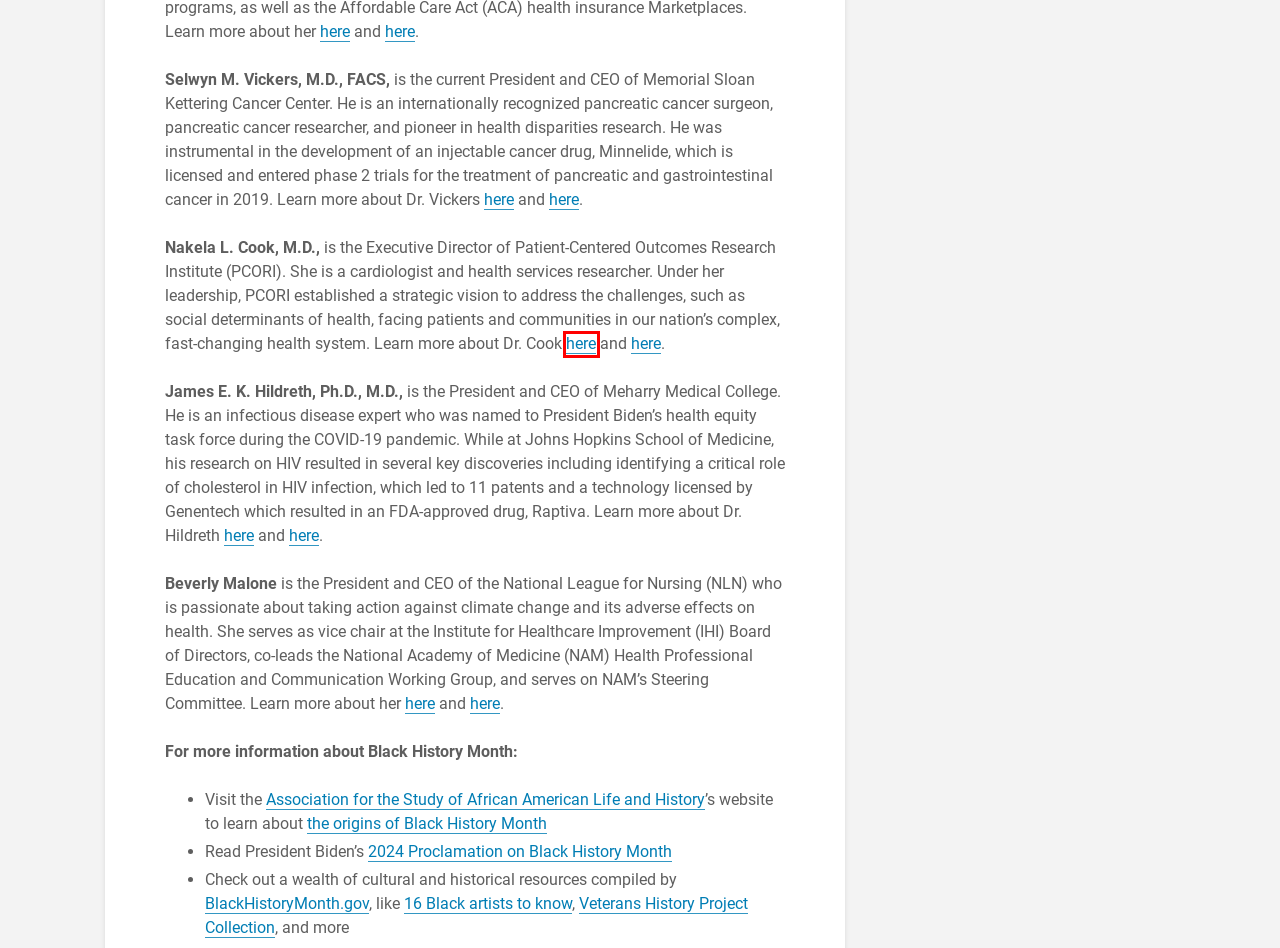Given a webpage screenshot with a red bounding box around a particular element, identify the best description of the new webpage that will appear after clicking on the element inside the red bounding box. Here are the candidates:
A. Work/Life Balance Archives - Health Advocate Blog
B. Beverly Malone
C. Black History Month 2024
D. About Black History Month – ASALH – The Founders of Black History Month
E. 16 Black Artists to Know
F. Administrator | CMS
G. President Selwyn M. Vickers | Memorial Sloan Kettering Cancer Center
H. Nakela L. Cook, M.D., MPH | PCORI

H